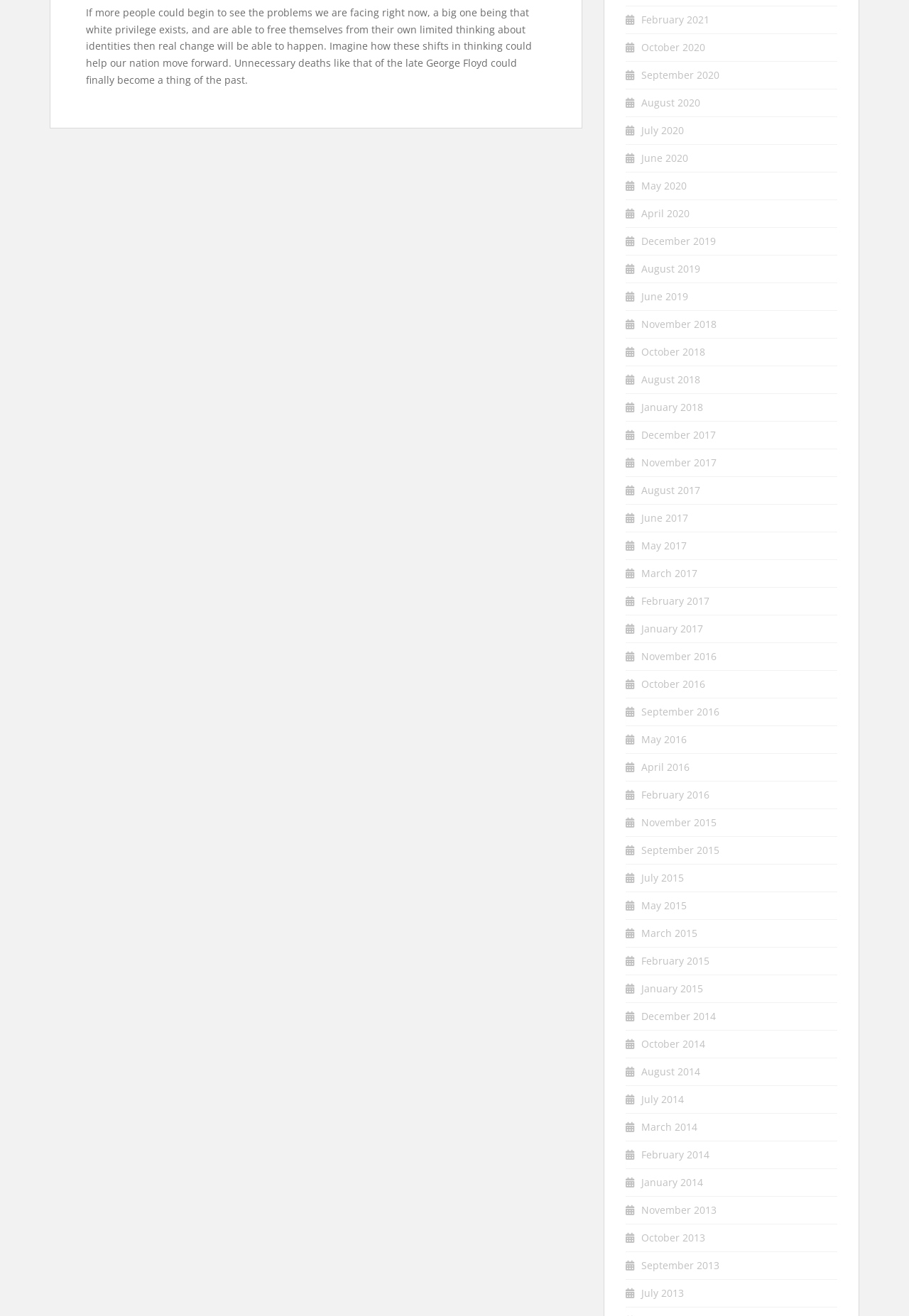What is the theme of the webpage?
Carefully analyze the image and provide a thorough answer to the question.

The theme of the webpage appears to be social justice, as it focuses on issues related to racism, inequality, and social change, with the goal of promoting awareness and understanding.